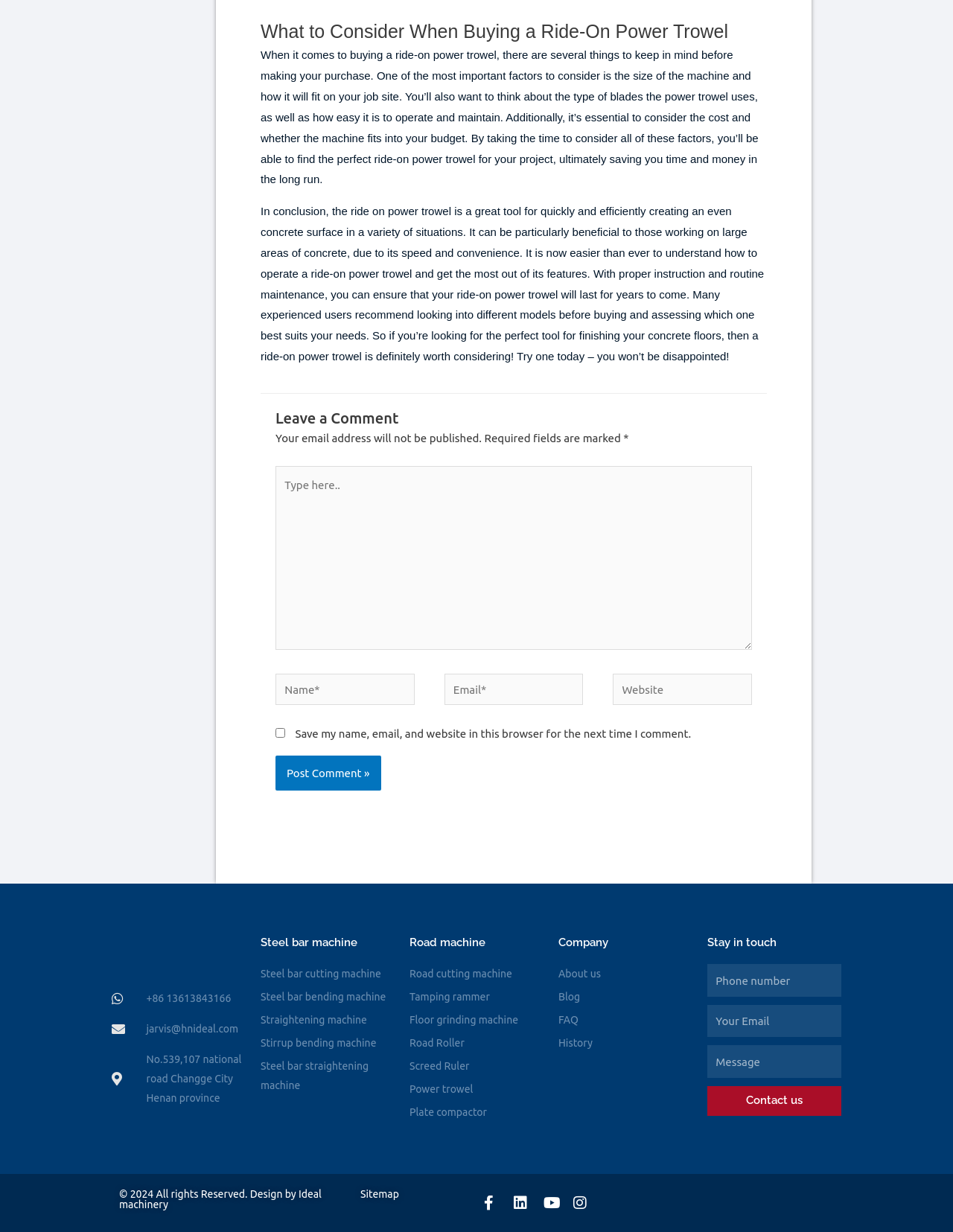Can you pinpoint the bounding box coordinates for the clickable element required for this instruction: "Type your name"? The coordinates should be four float numbers between 0 and 1, i.e., [left, top, right, bottom].

[0.289, 0.547, 0.435, 0.572]